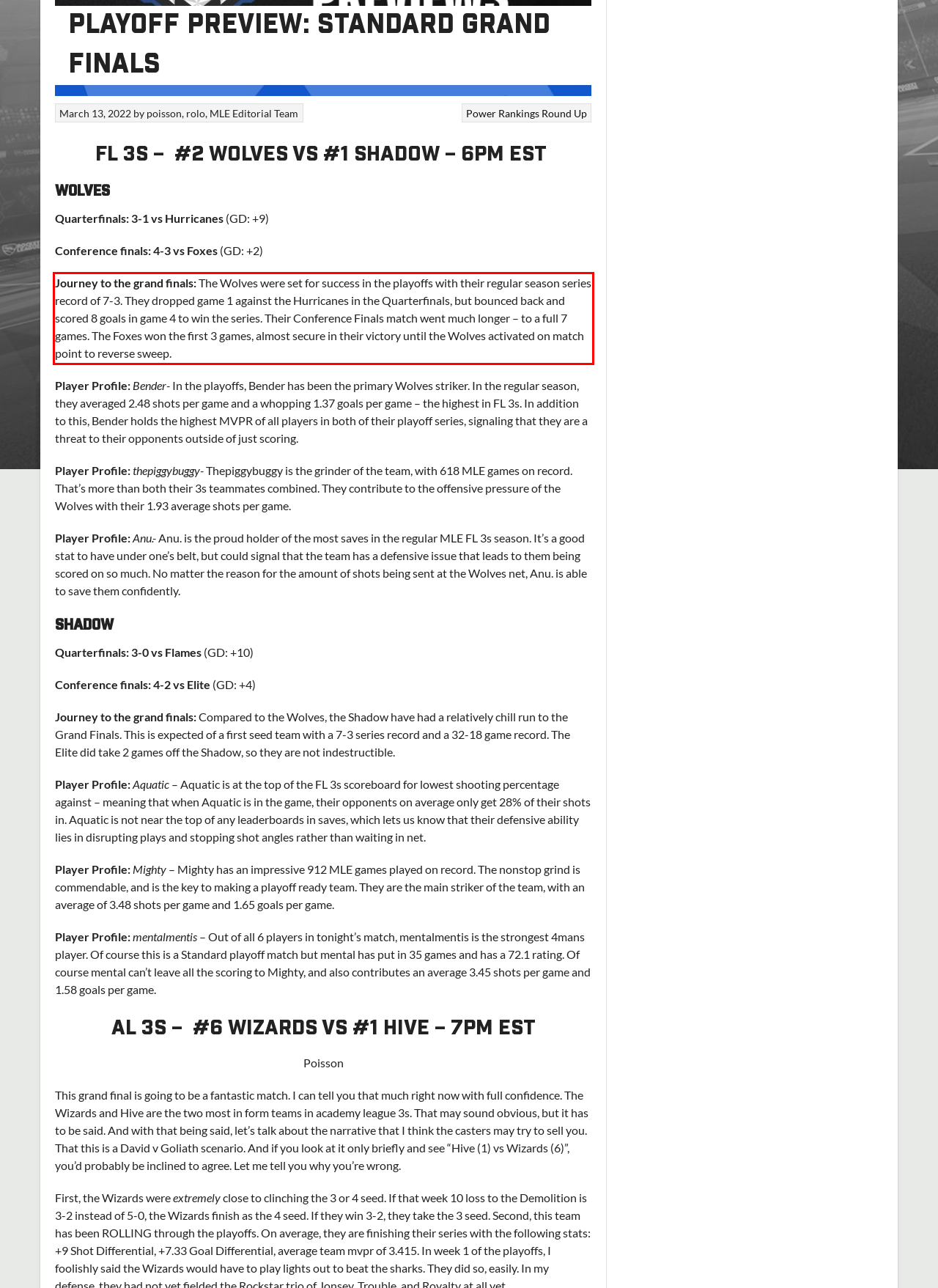In the screenshot of the webpage, find the red bounding box and perform OCR to obtain the text content restricted within this red bounding box.

Journey to the grand finals: The Wolves were set for success in the playoffs with their regular season series record of 7-3. They dropped game 1 against the Hurricanes in the Quarterfinals, but bounced back and scored 8 goals in game 4 to win the series. Their Conference Finals match went much longer – to a full 7 games. The Foxes won the first 3 games, almost secure in their victory until the Wolves activated on match point to reverse sweep.